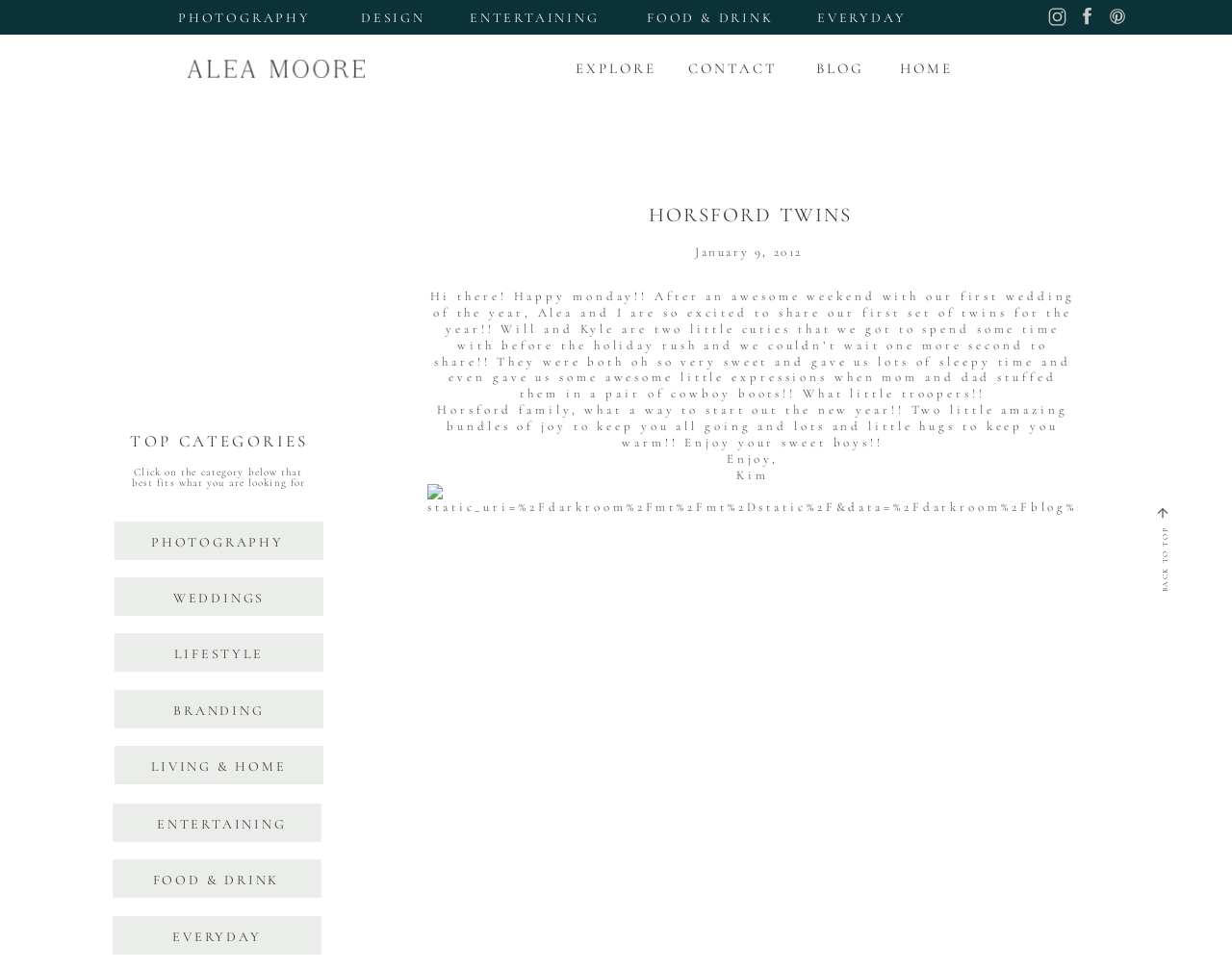What is the name of the person who wrote the blog post?
Using the information from the image, provide a comprehensive answer to the question.

The answer can be found in the StaticText element with the text 'Kim' which is the name of the person who wrote the blog post.